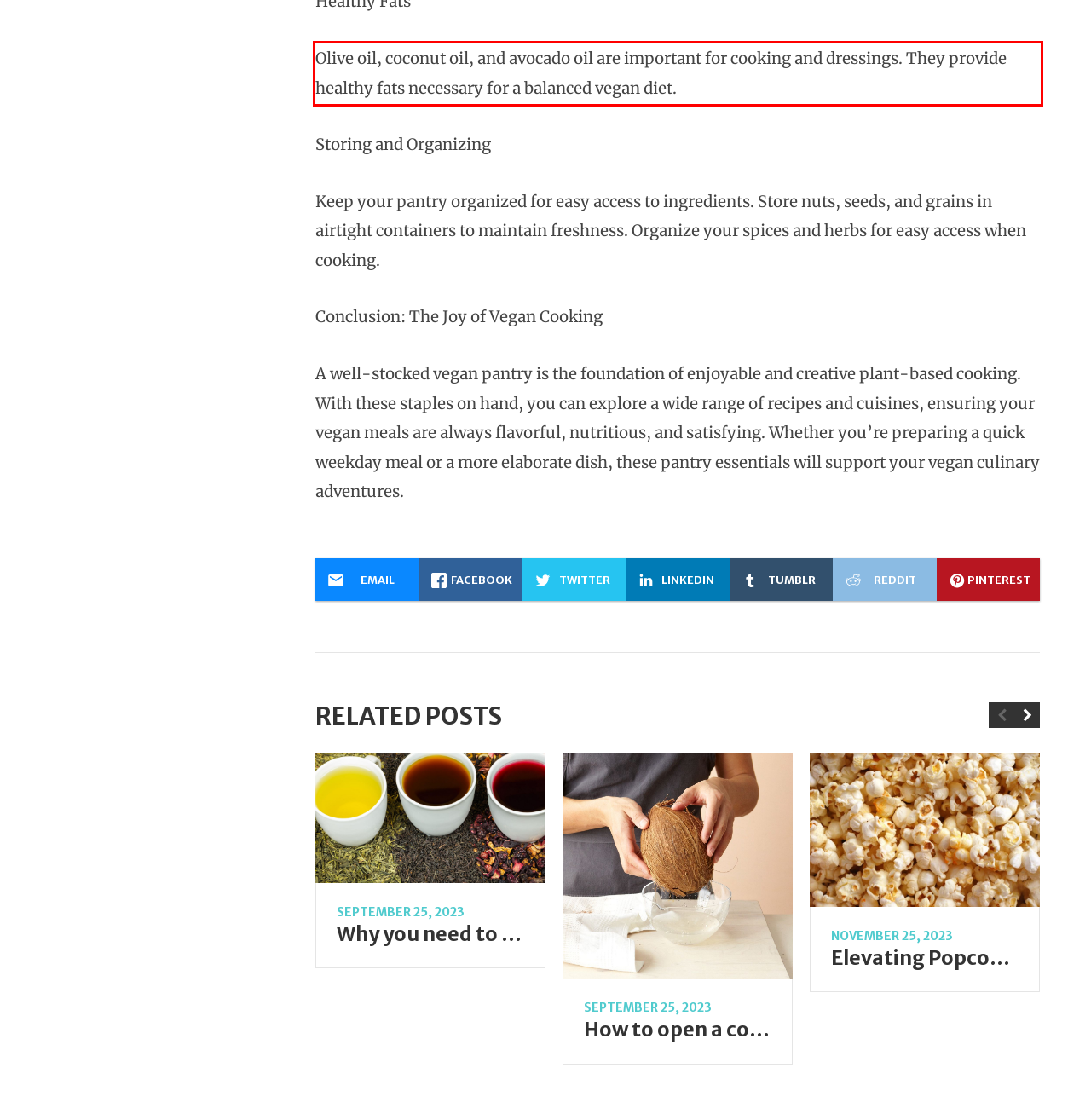Within the provided webpage screenshot, find the red rectangle bounding box and perform OCR to obtain the text content.

Olive oil, coconut oil, and avocado oil are important for cooking and dressings. They provide healthy fats necessary for a balanced vegan diet.